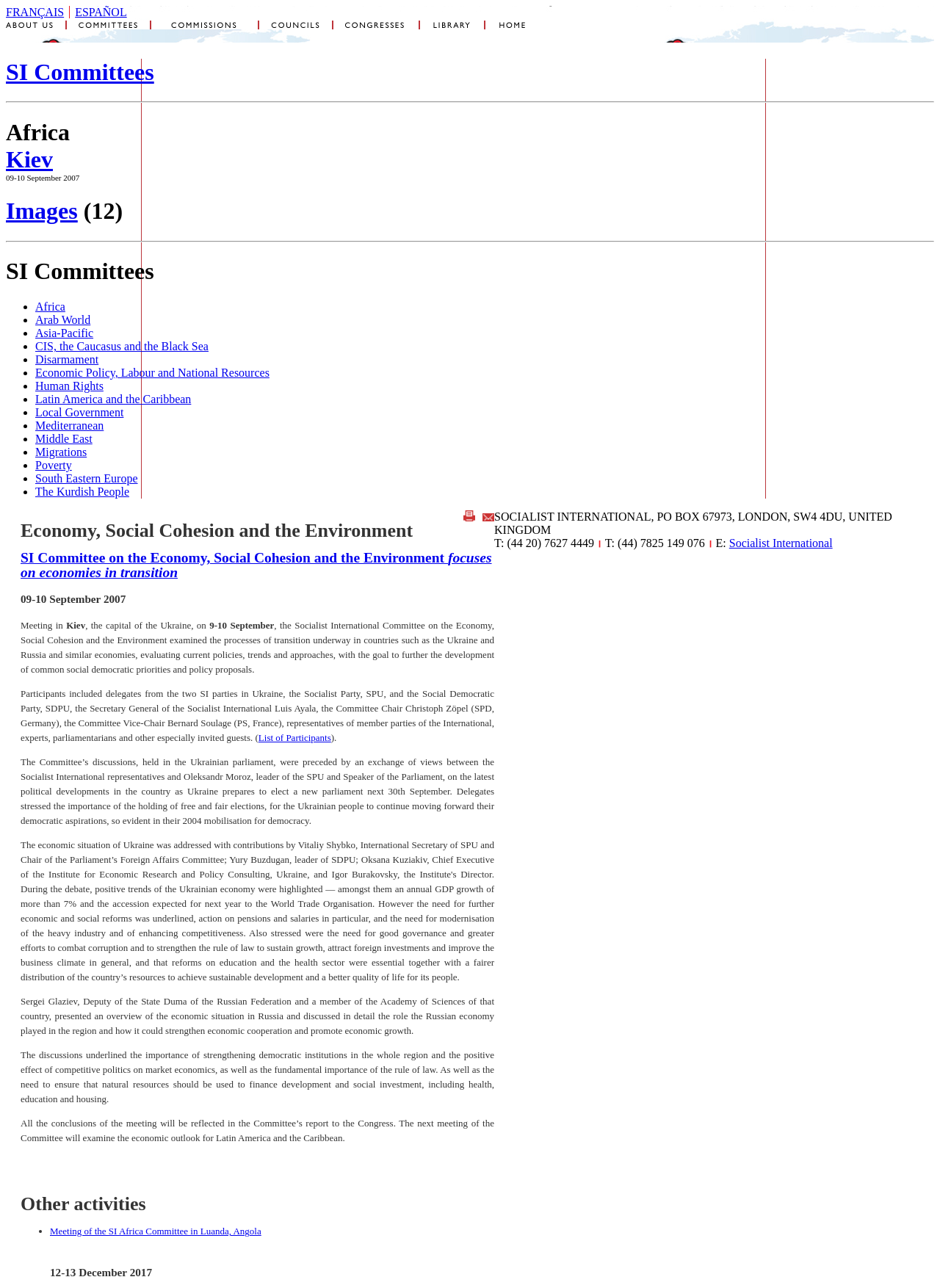Respond to the question below with a single word or phrase:
Where was the meeting of the Socialist International Committee held?

Kiev